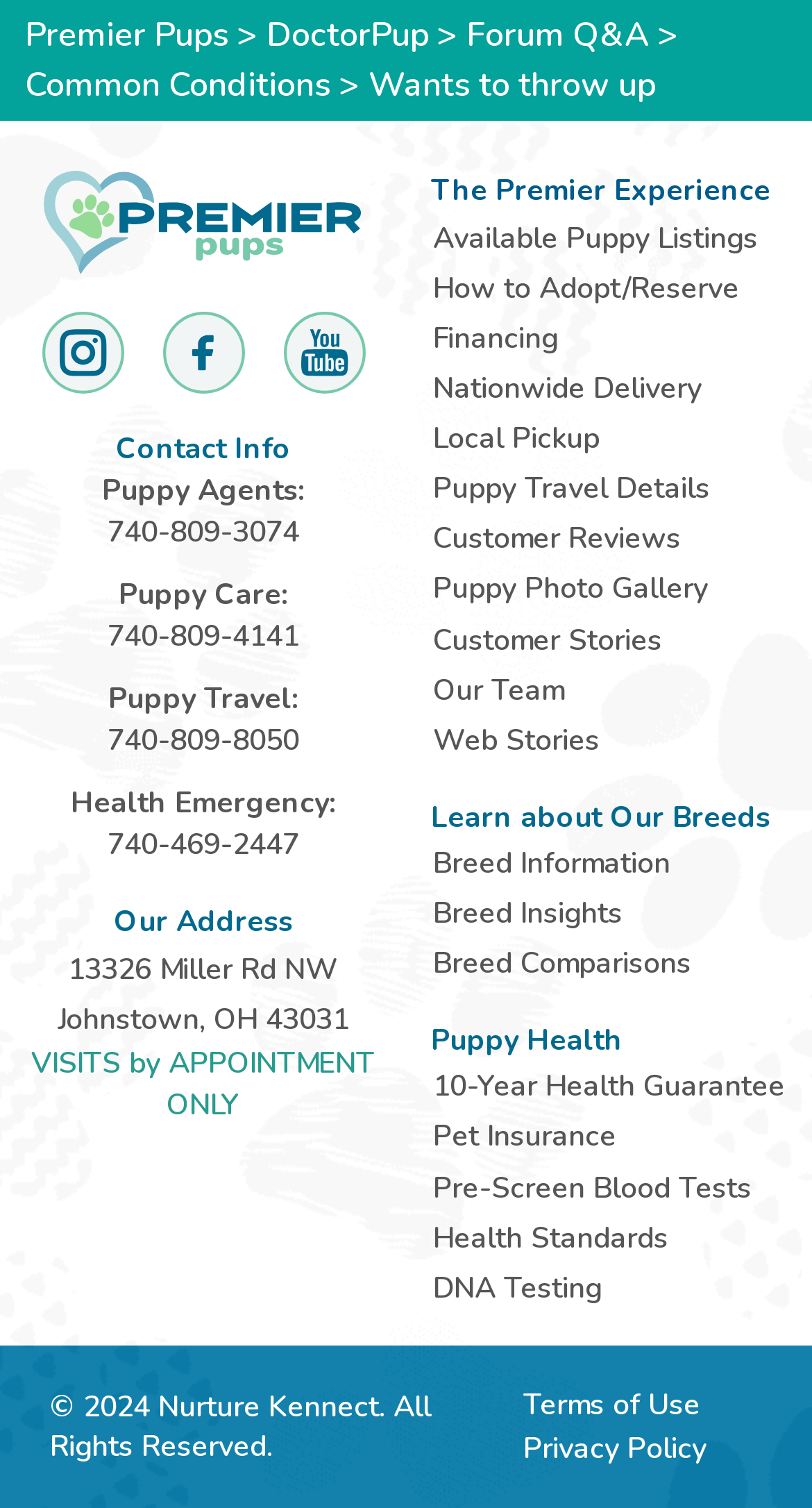Provide a one-word or short-phrase response to the question:
What is the purpose of the 'Nationwide Delivery' link?

To learn about nationwide delivery